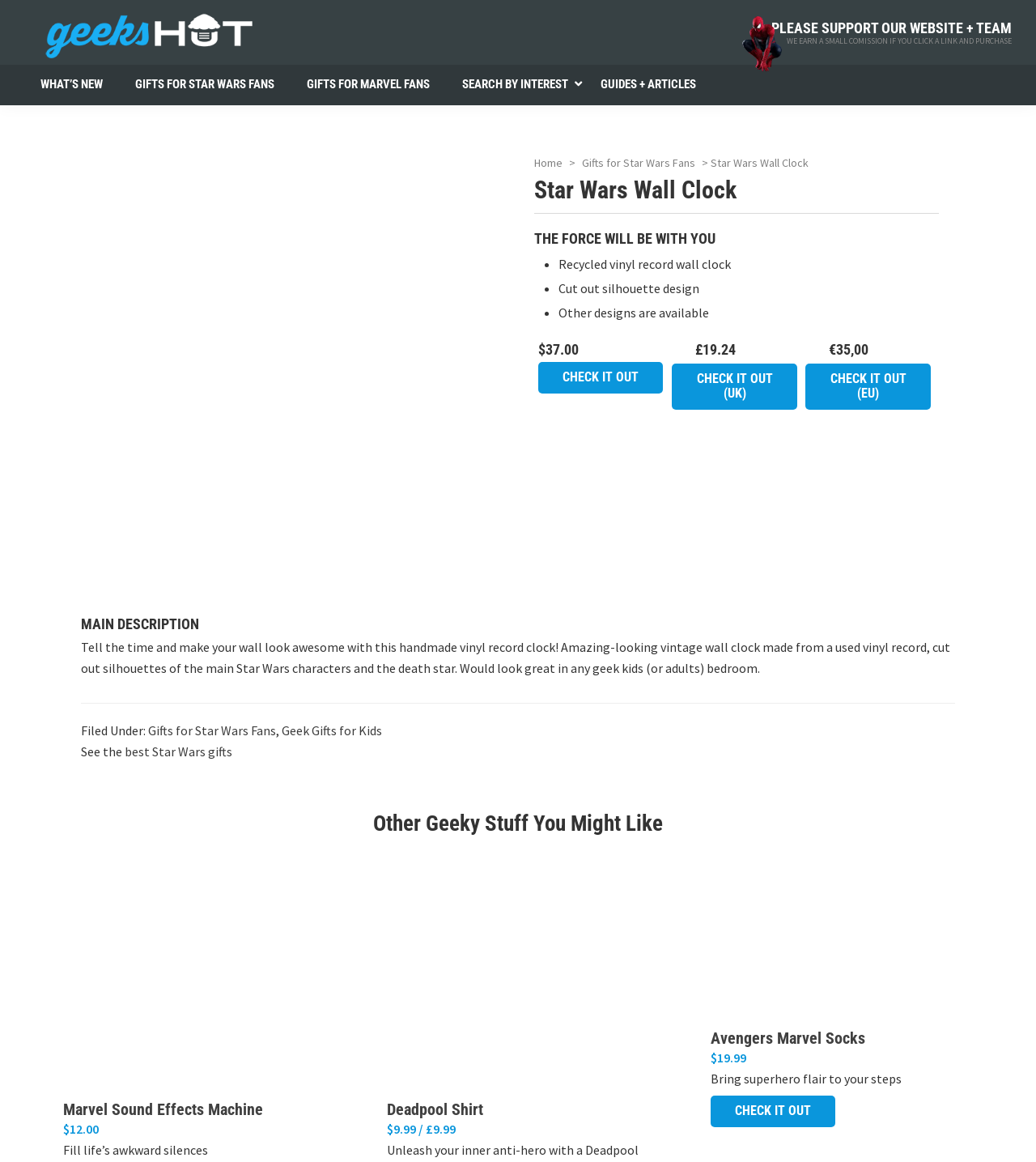Locate the bounding box coordinates of the element that needs to be clicked to carry out the instruction: "Click the 'CHECK IT OUT (EU)' button". The coordinates should be given as four float numbers ranging from 0 to 1, i.e., [left, top, right, bottom].

[0.777, 0.313, 0.898, 0.352]